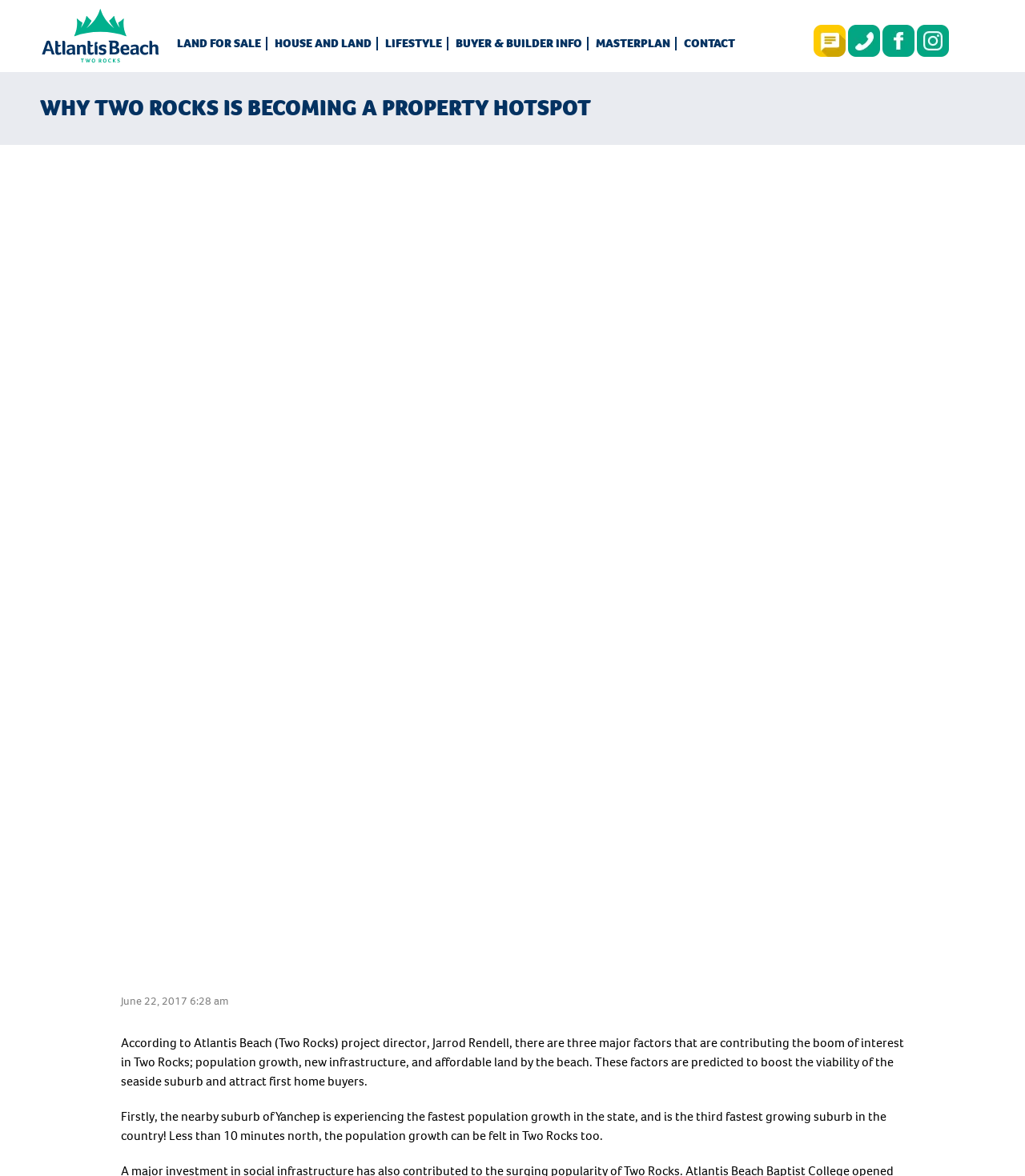Kindly provide the bounding box coordinates of the section you need to click on to fulfill the given instruction: "Check out our Facebook page".

[0.861, 0.024, 0.892, 0.042]